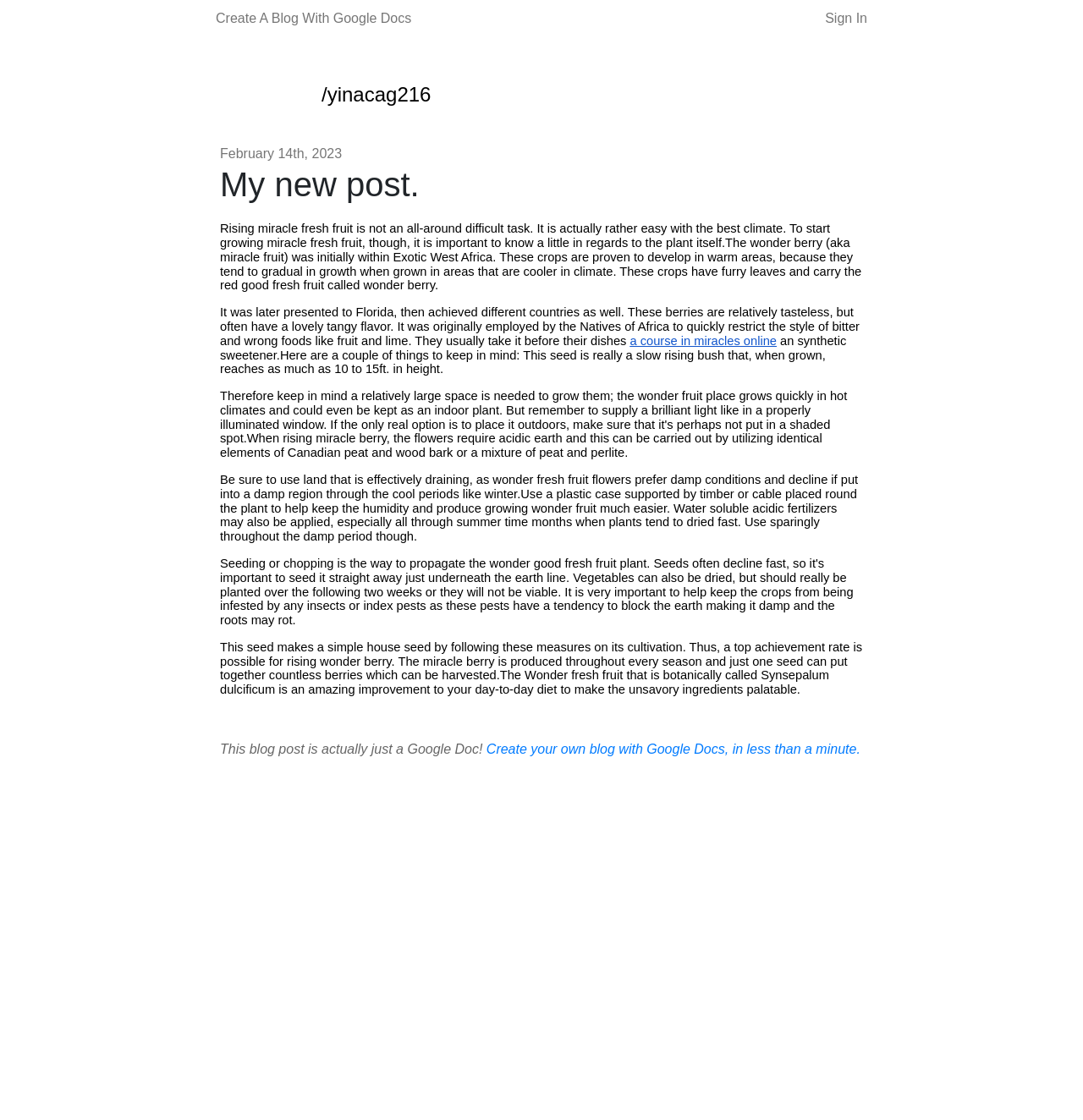Given the element description alt="Google Nest on Facebook", specify the bounding box coordinates of the corresponding UI element in the format (top-left x, top-left y, bottom-right x, bottom-right y). All values must be between 0 and 1.

None